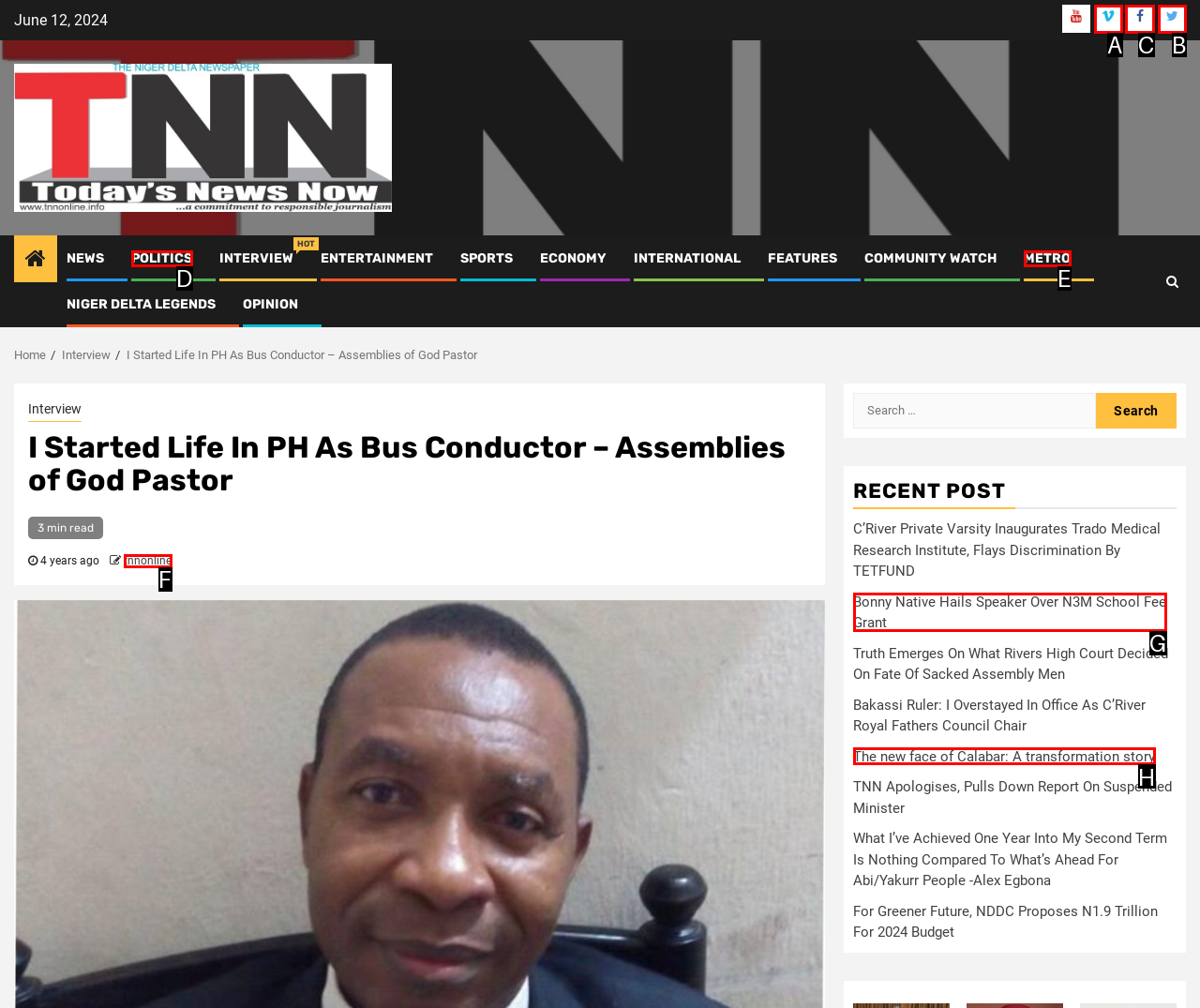Find the correct option to complete this instruction: Click on the Facebook link. Reply with the corresponding letter.

C